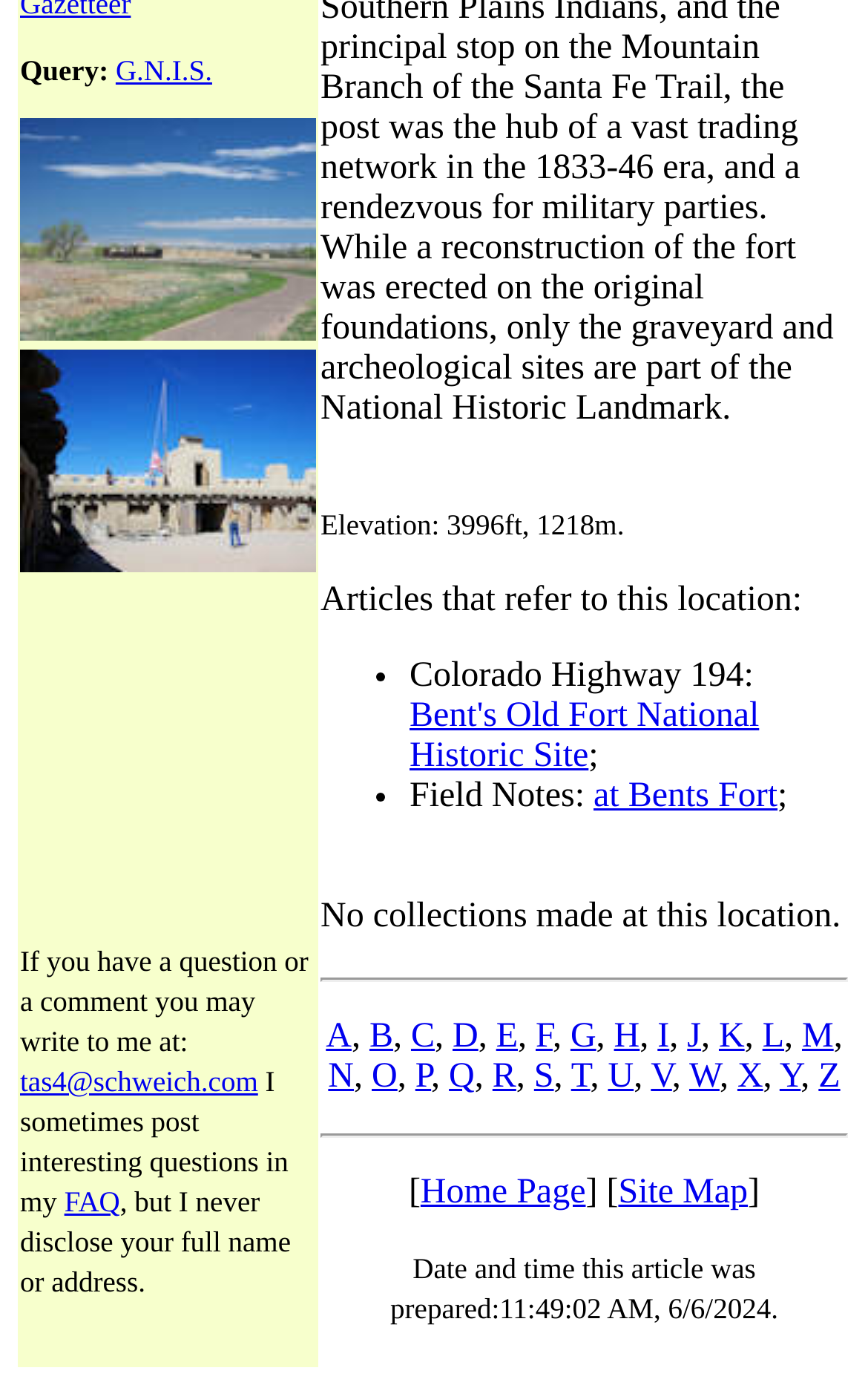Determine the bounding box coordinates (top-left x, top-left y, bottom-right x, bottom-right y) of the UI element described in the following text: at Bents Fort

[0.684, 0.561, 0.896, 0.588]